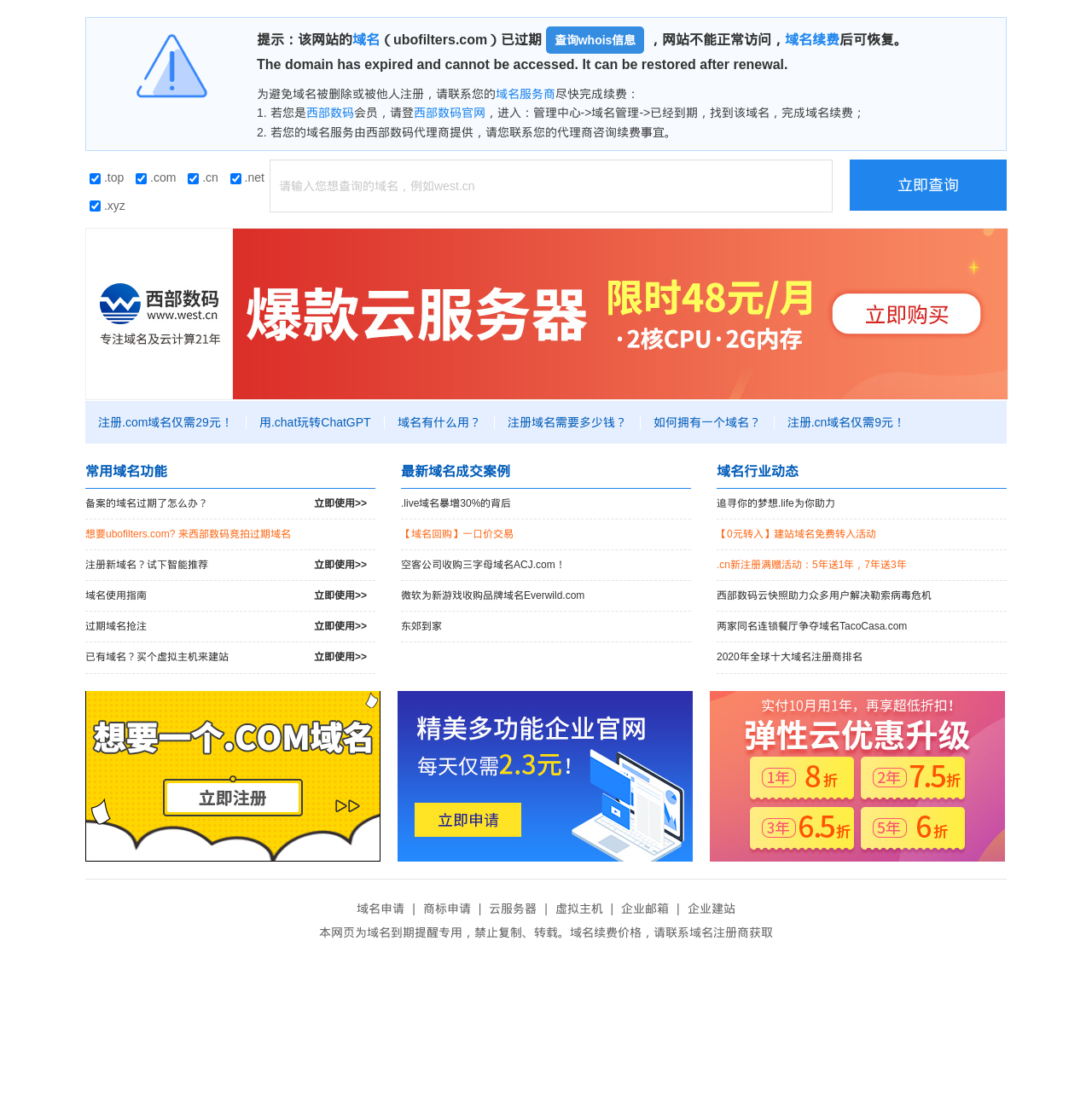Specify the bounding box coordinates of the area that needs to be clicked to achieve the following instruction: "renew domain".

[0.719, 0.029, 0.769, 0.042]